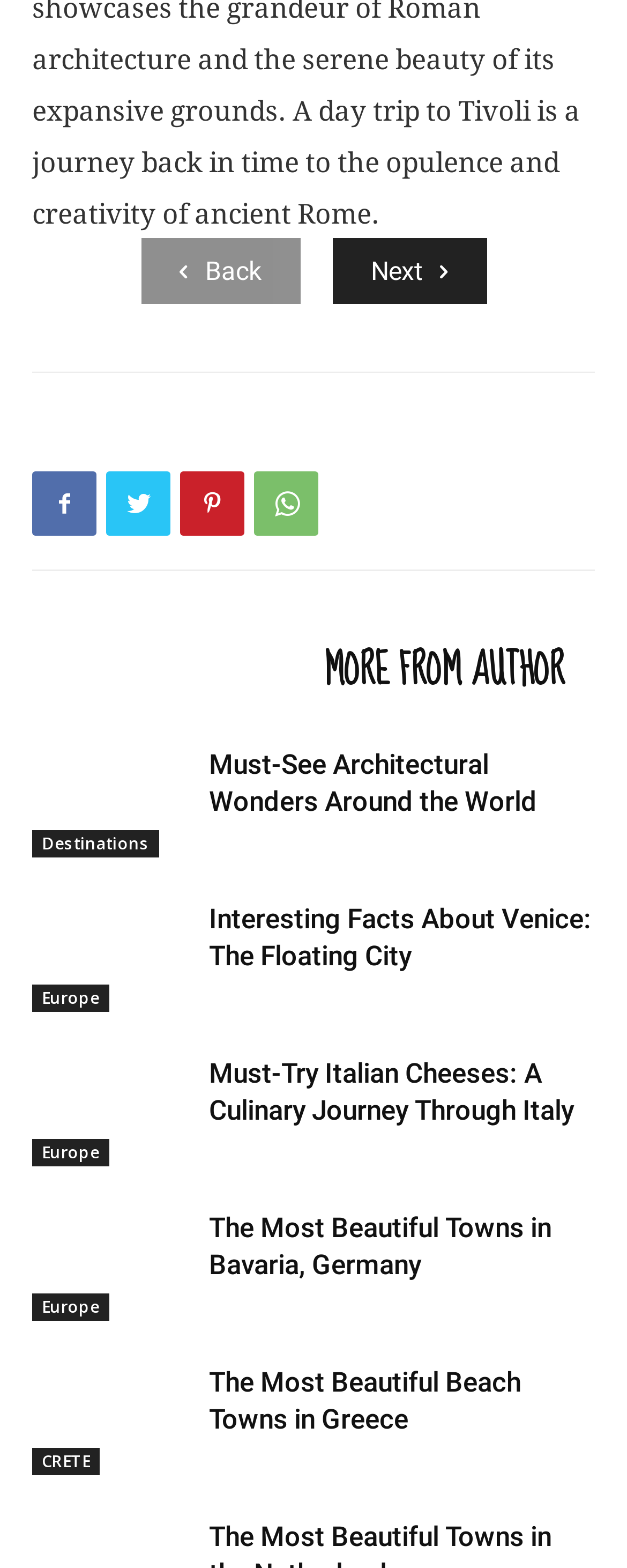Please identify the bounding box coordinates of the area that needs to be clicked to fulfill the following instruction: "Explore Destinations."

[0.051, 0.53, 0.254, 0.547]